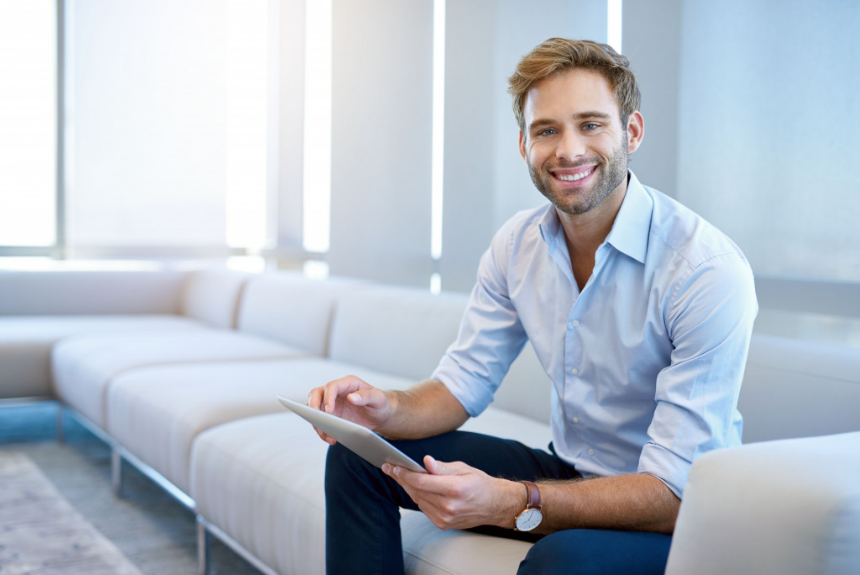Provide a comprehensive description of the image.

The image features a young man seated on a modern, light-colored sofa, exuding an air of confidence and approachability. He holds a tablet in one hand, while the other arm rests comfortably on his leg. With a wide, genuine smile, he engages with the viewer, presenting an image of optimism and readiness. The background showcases large windows with soft natural light filtering through, creating a bright and inviting atmosphere that enhances the sense of a contemporary workspace. This setting complements the theme of entrepreneurship, as highlighted in the accompanying article titled "Entrepreneurship: Stay Healthy to Succeed," suggesting a narrative of resilience and adaptability in the business world.